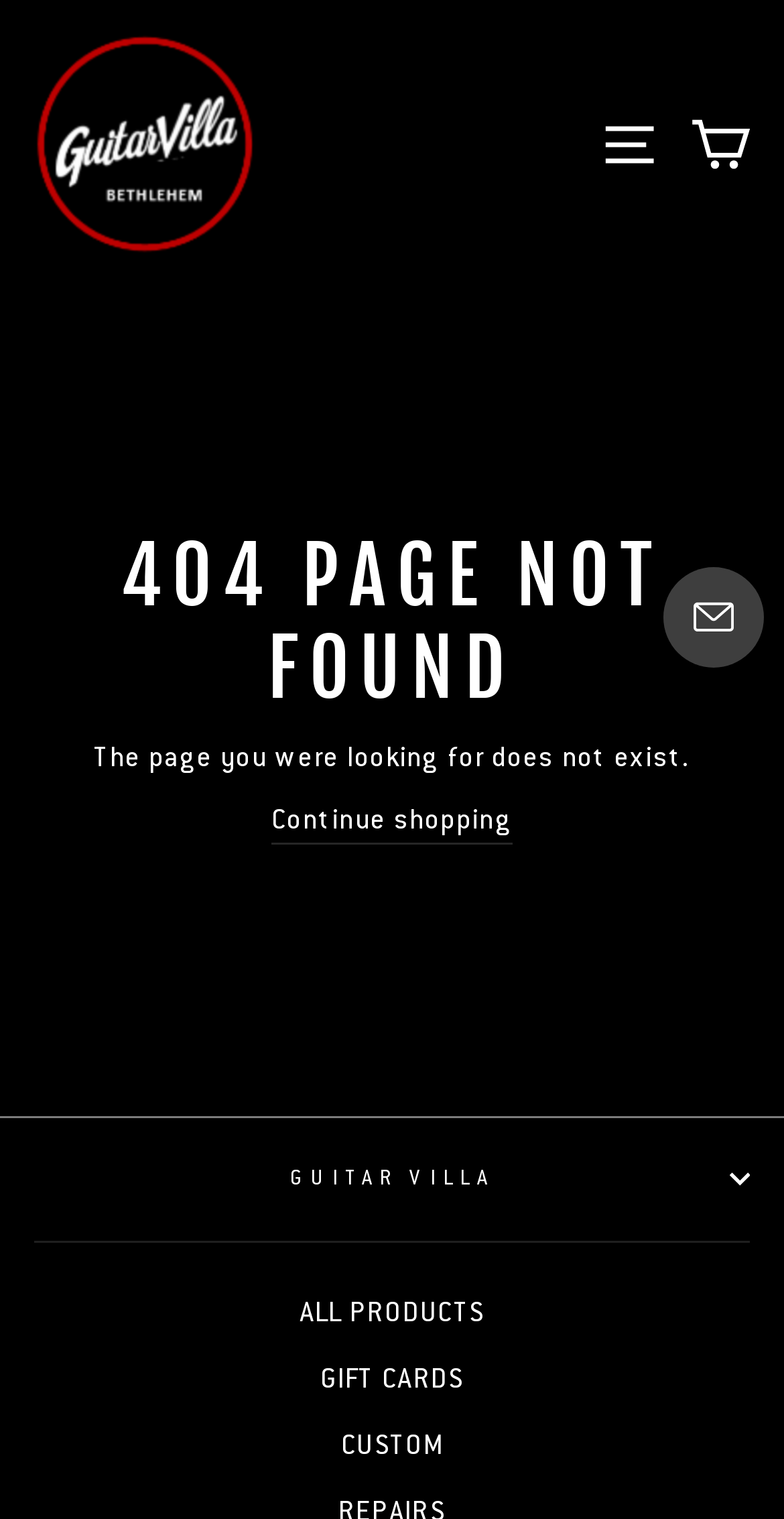Find the bounding box coordinates for the area you need to click to carry out the instruction: "Continue shopping". The coordinates should be four float numbers between 0 and 1, indicated as [left, top, right, bottom].

[0.346, 0.526, 0.654, 0.556]